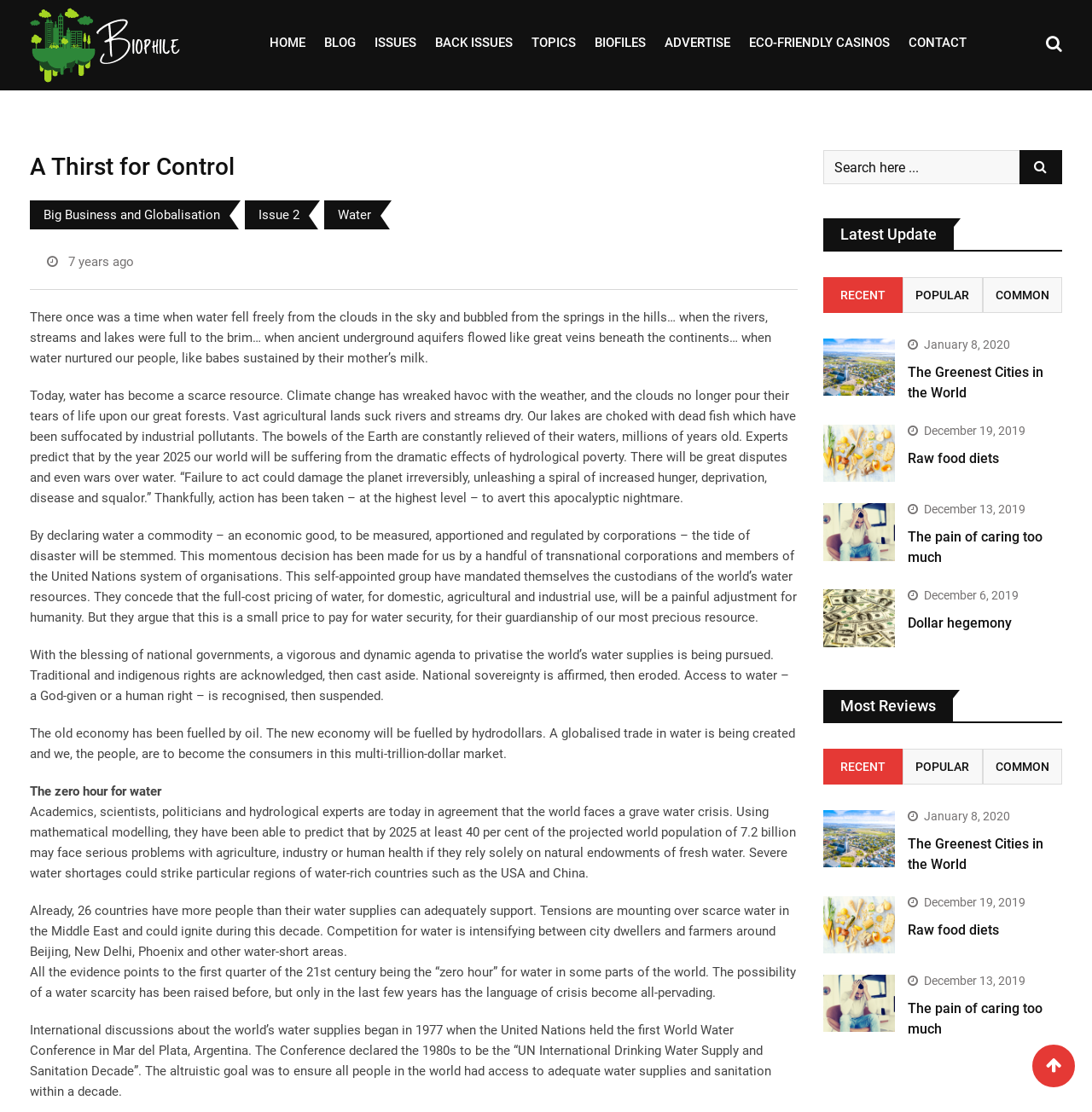Illustrate the webpage's structure and main components comprehensively.

This webpage is titled "A Thirst for Control | Biophile" and has a navigation menu at the top with links to "HOME", "BLOG", "ISSUES", "BACK ISSUES", "TOPICS", "BIOFILES", "ADVERTISE", "ECO-FRIENDLY CASINOS", and "CONTACT". There is also a search bar located at the top right corner of the page.

Below the navigation menu, there is a heading "A Thirst for Control" followed by a series of paragraphs discussing the scarcity of water, climate change, and the privatization of water resources. The text is divided into several sections, each with a distinct topic related to water conservation and management.

On the right side of the page, there is a section titled "Latest Update" with a tab list containing links to "RECENT", "POPULAR", and "COMMON" articles. Below this section, there are several links to articles with titles such as "The Greenest Cities in the World", "Raw food diets", and "The pain of caring too much", each accompanied by a date and a brief summary.

Further down the page, there is another section titled "Most Reviews" with a similar tab list and article links. At the very bottom of the page, there is a small icon with a question mark.

Throughout the page, there are no images, but there are several links and headings that break up the text and provide a clear structure to the content.